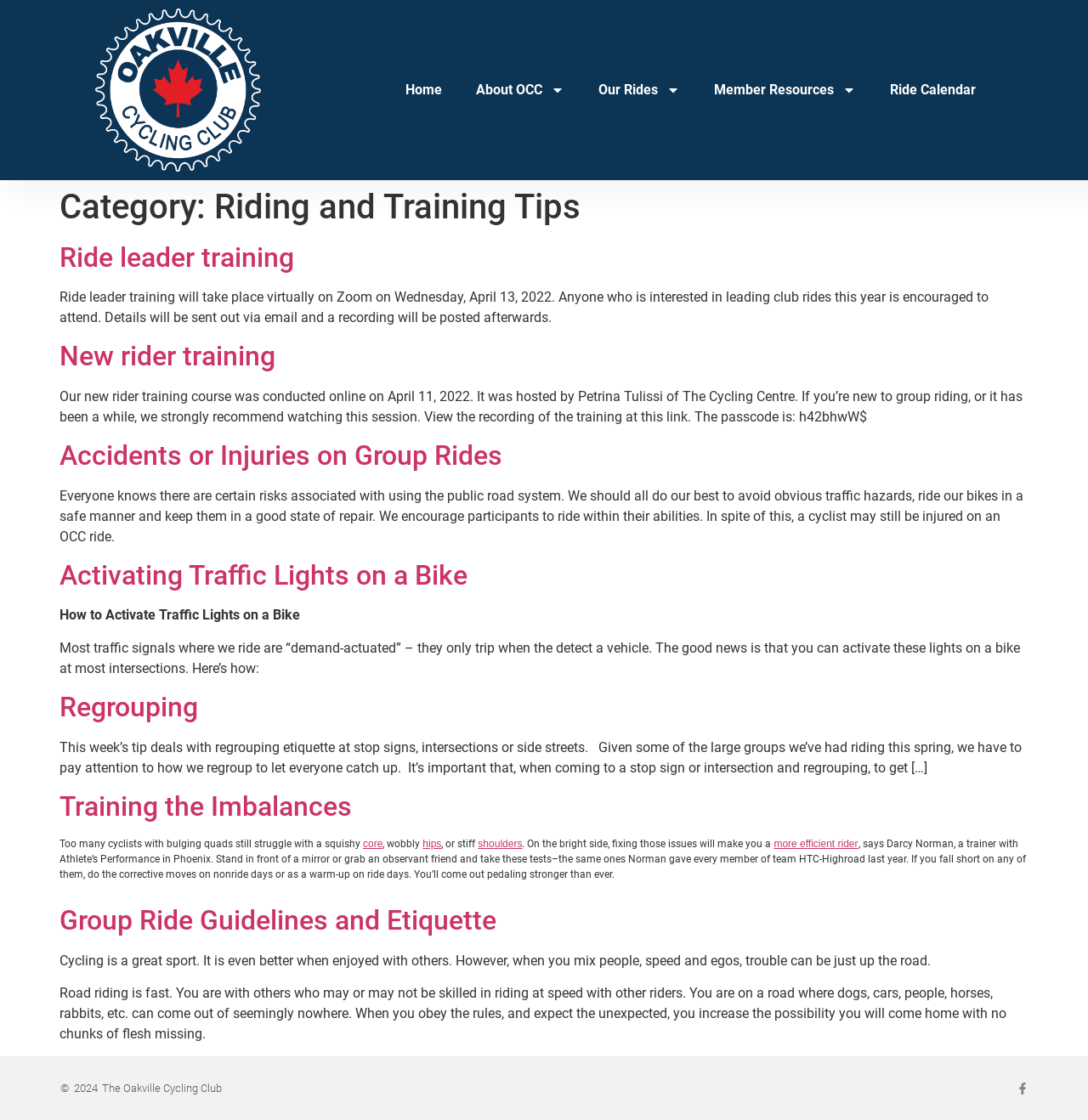Given the description: "Group Ride Guidelines and Etiquette", determine the bounding box coordinates of the UI element. The coordinates should be formatted as four float numbers between 0 and 1, [left, top, right, bottom].

[0.055, 0.808, 0.456, 0.836]